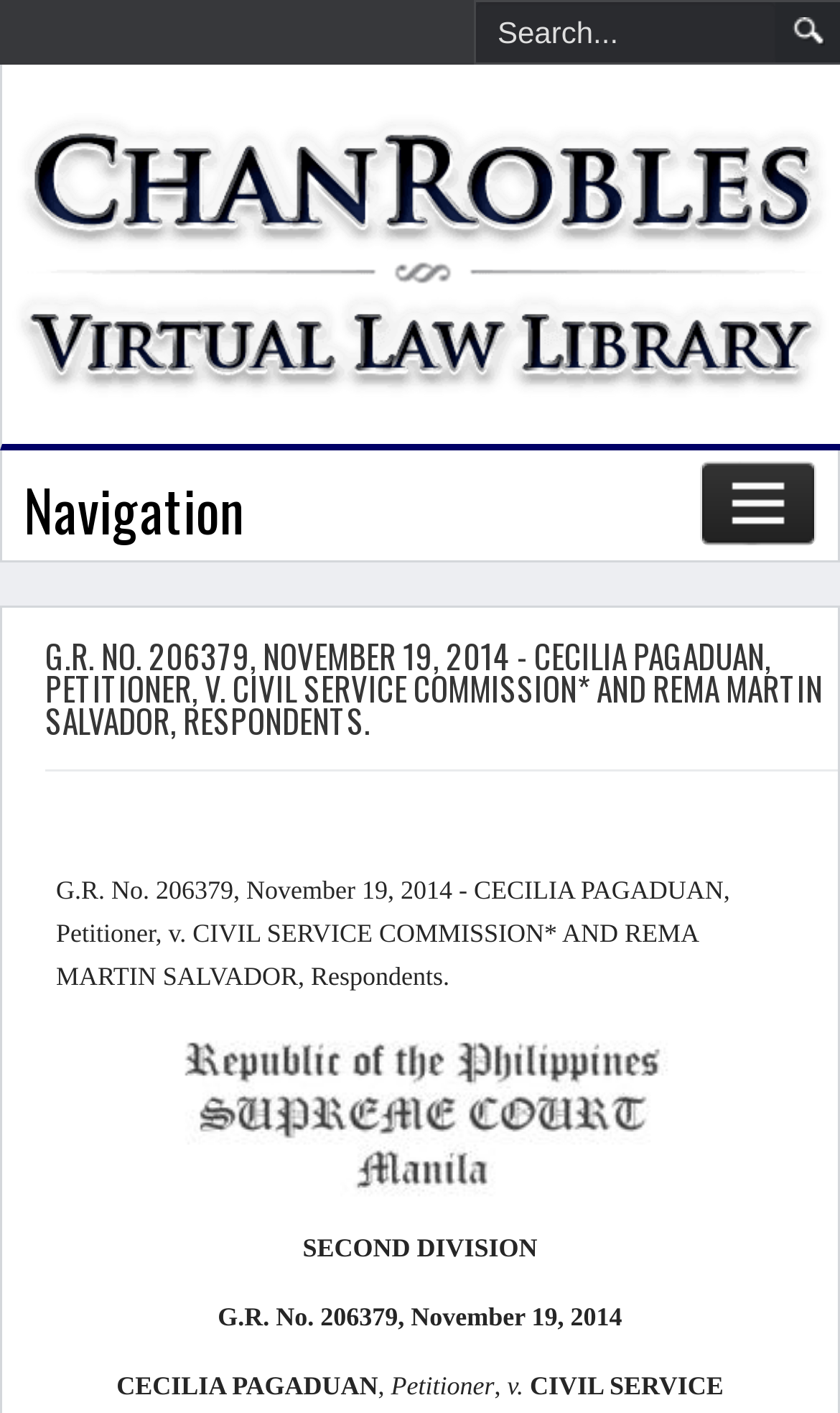Provide a one-word or brief phrase answer to the question:
Who is the petitioner?

CECILIA PAGADUAN